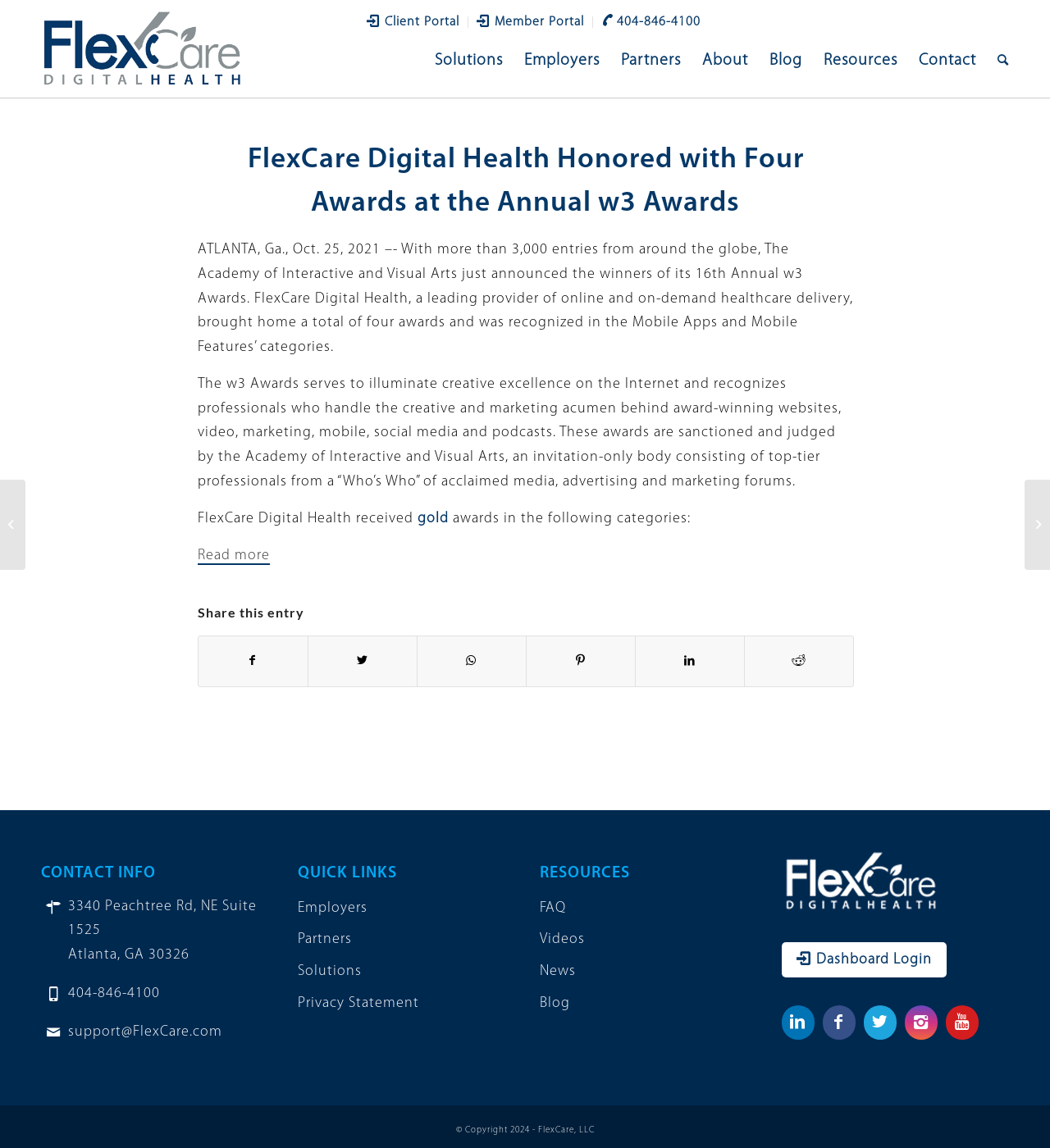Identify the main heading of the webpage and provide its text content.

FlexCare Digital Health Honored with Four Awards at the Annual w3 Awards